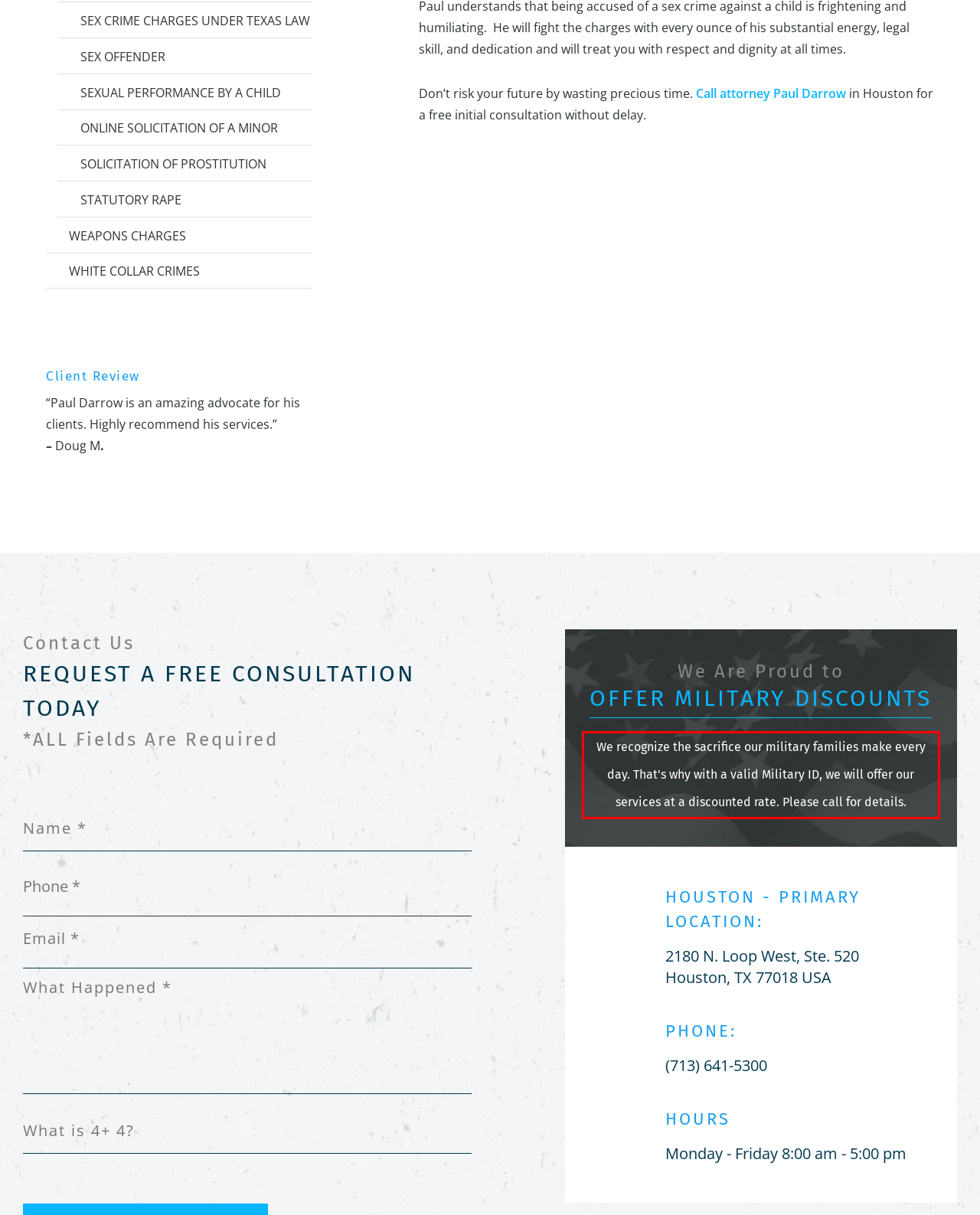Using the provided webpage screenshot, recognize the text content in the area marked by the red bounding box.

We recognize the sacrifice our military families make every day. That's why with a valid Military ID, we will offer our services at a discounted rate. Please call for details.